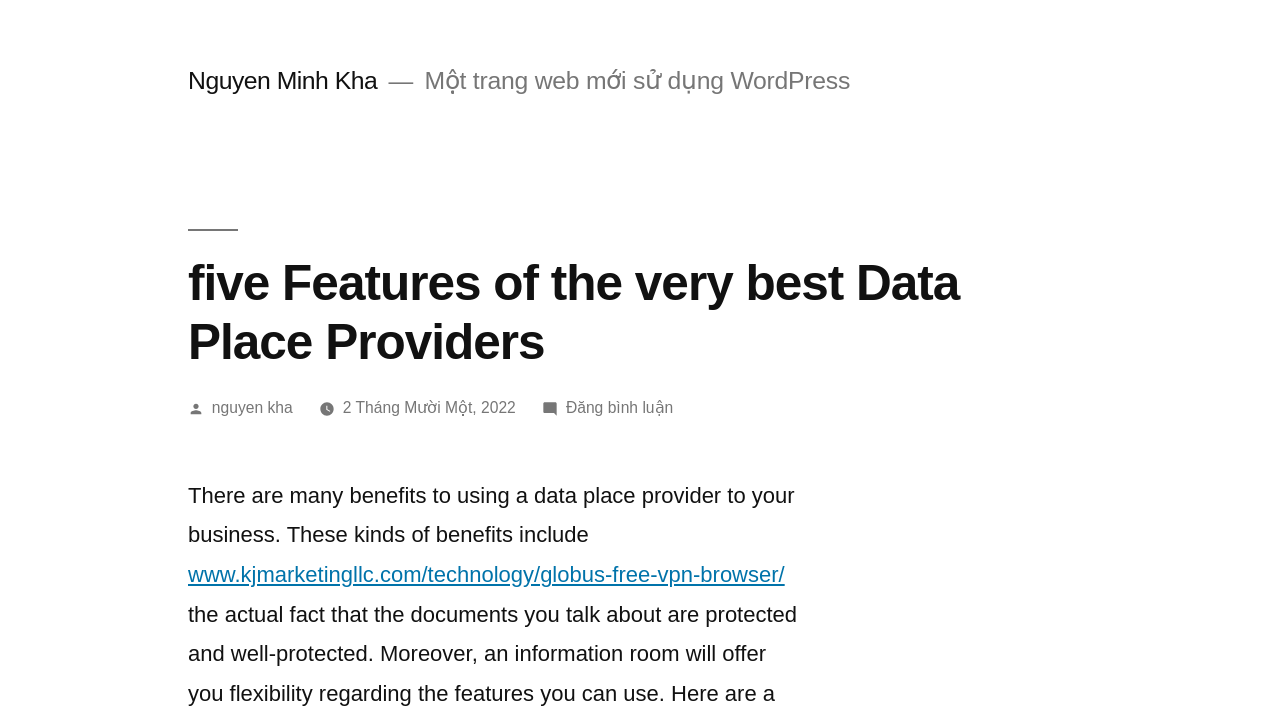Please predict the bounding box coordinates (top-left x, top-left y, bottom-right x, bottom-right y) for the UI element in the screenshot that fits the description: nguyen kha

[0.165, 0.552, 0.229, 0.576]